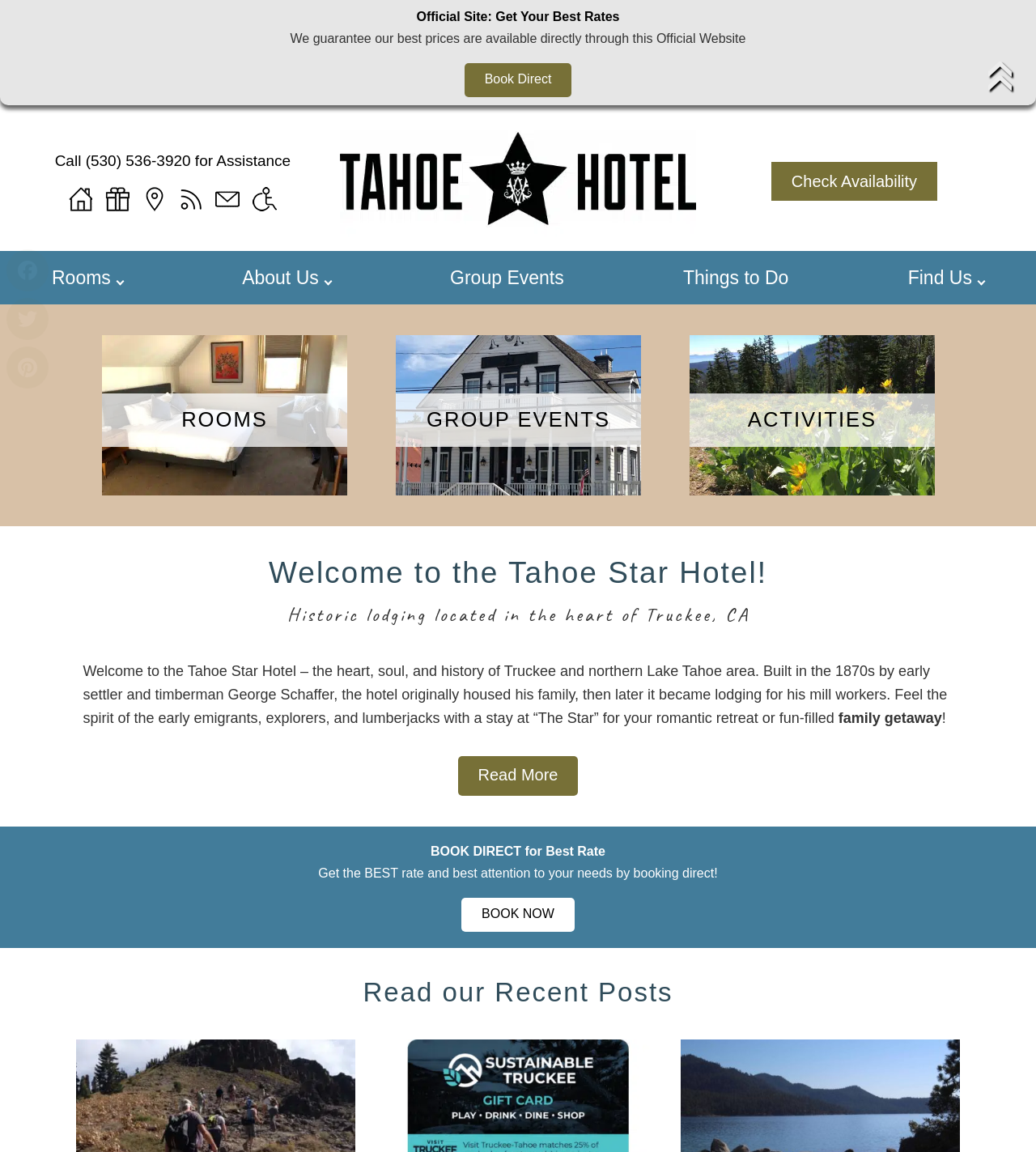Locate the bounding box coordinates of the element that should be clicked to fulfill the instruction: "Book Now".

[0.445, 0.78, 0.555, 0.809]